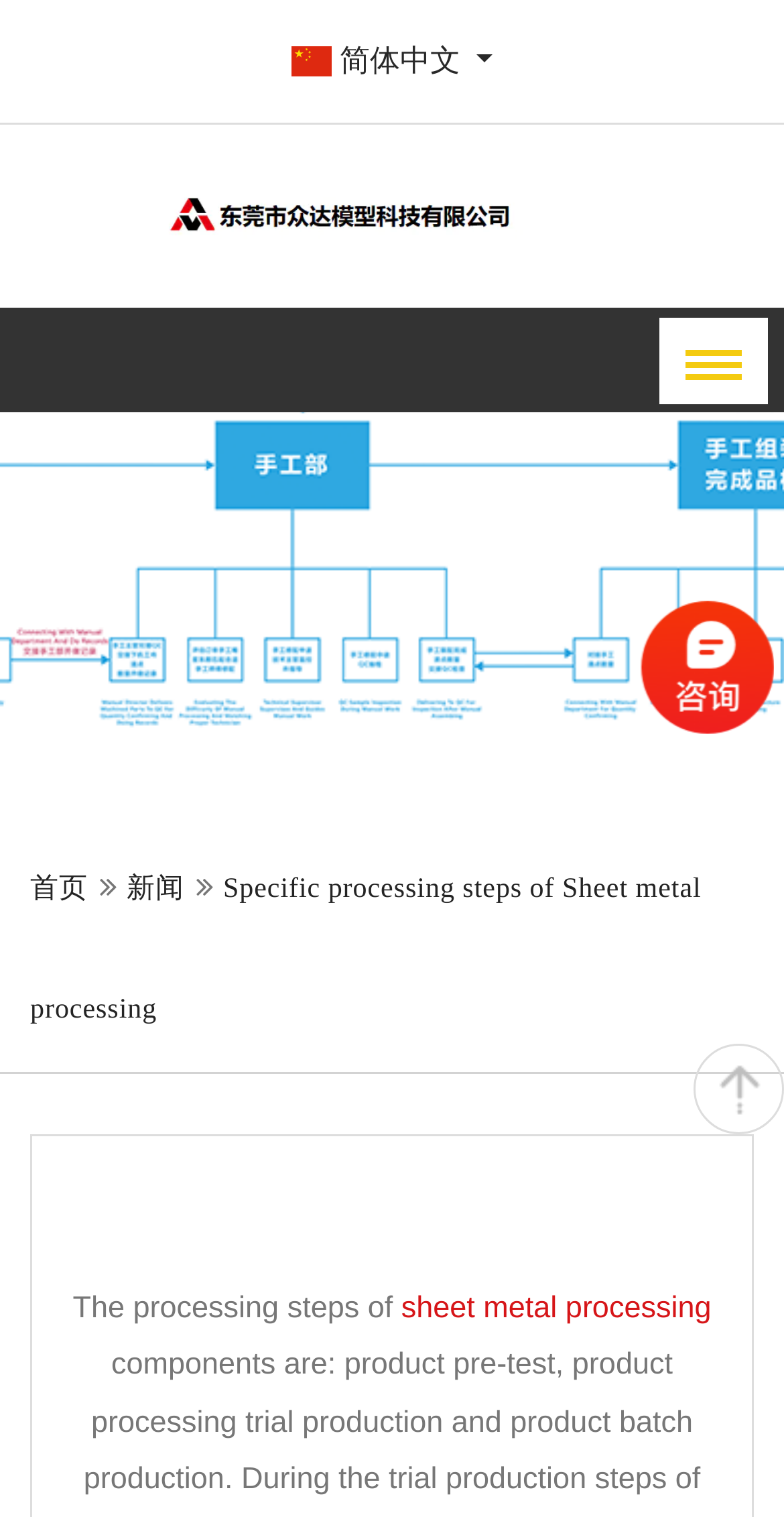What is the logo positioned?
Please use the image to provide an in-depth answer to the question.

I analyzed the bounding box coordinates of the 'main_logo' image and found that its top-left corner is at (0.208, 0.122) and its bottom-right corner is at (0.753, 0.162). This indicates that the logo is positioned at the top left of the webpage.